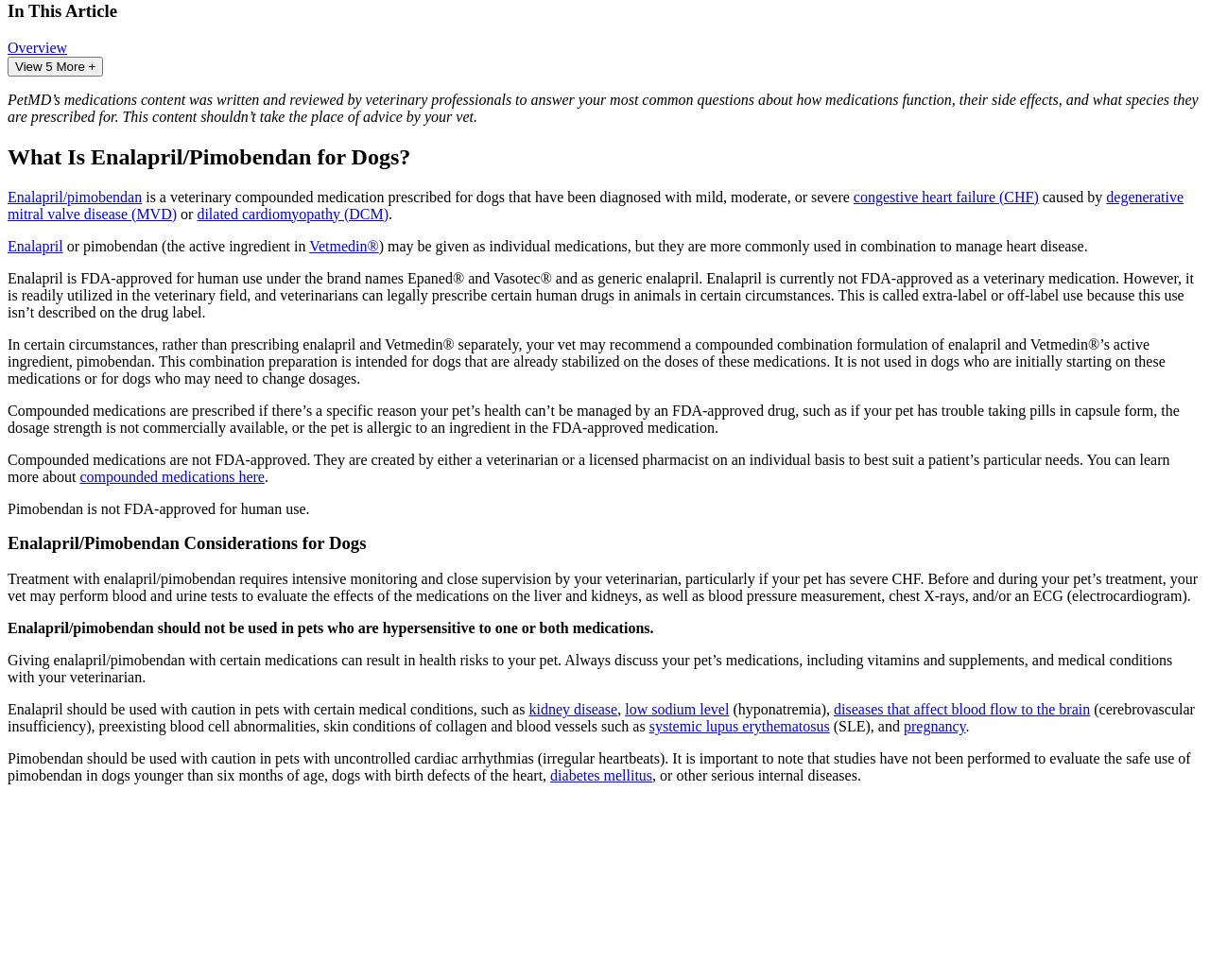Identify the bounding box coordinates of the specific part of the webpage to click to complete this instruction: "Click 'Enalapril/pimobendan'".

[0.006, 0.192, 0.117, 0.209]